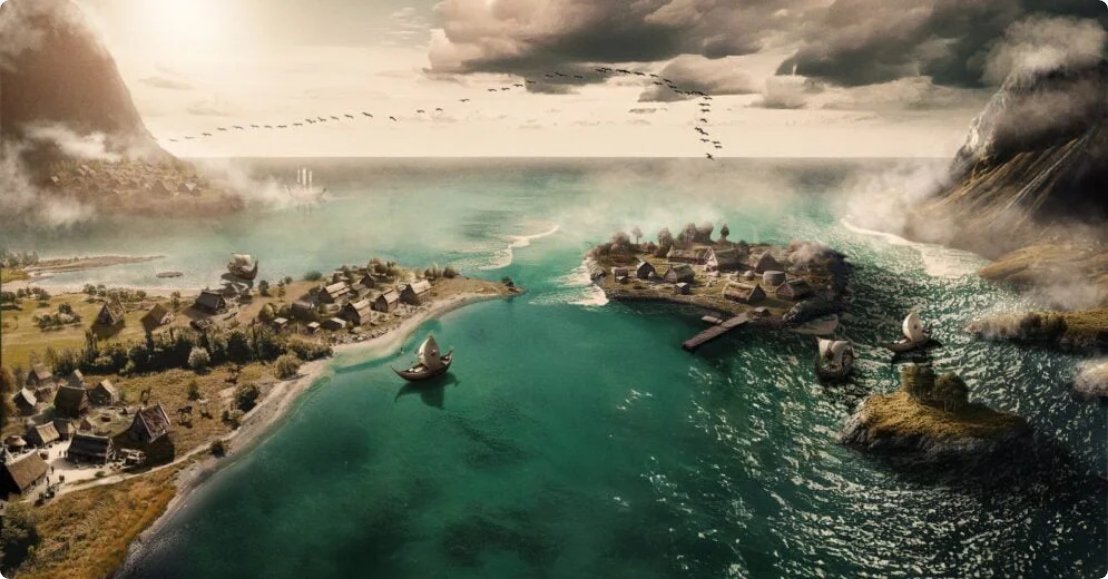Review the image closely and give a comprehensive answer to the question: What is the color of the water?

The caption describes the water as 'sparkling turquoise waters', which indicates that the water has a bright blue-green color.